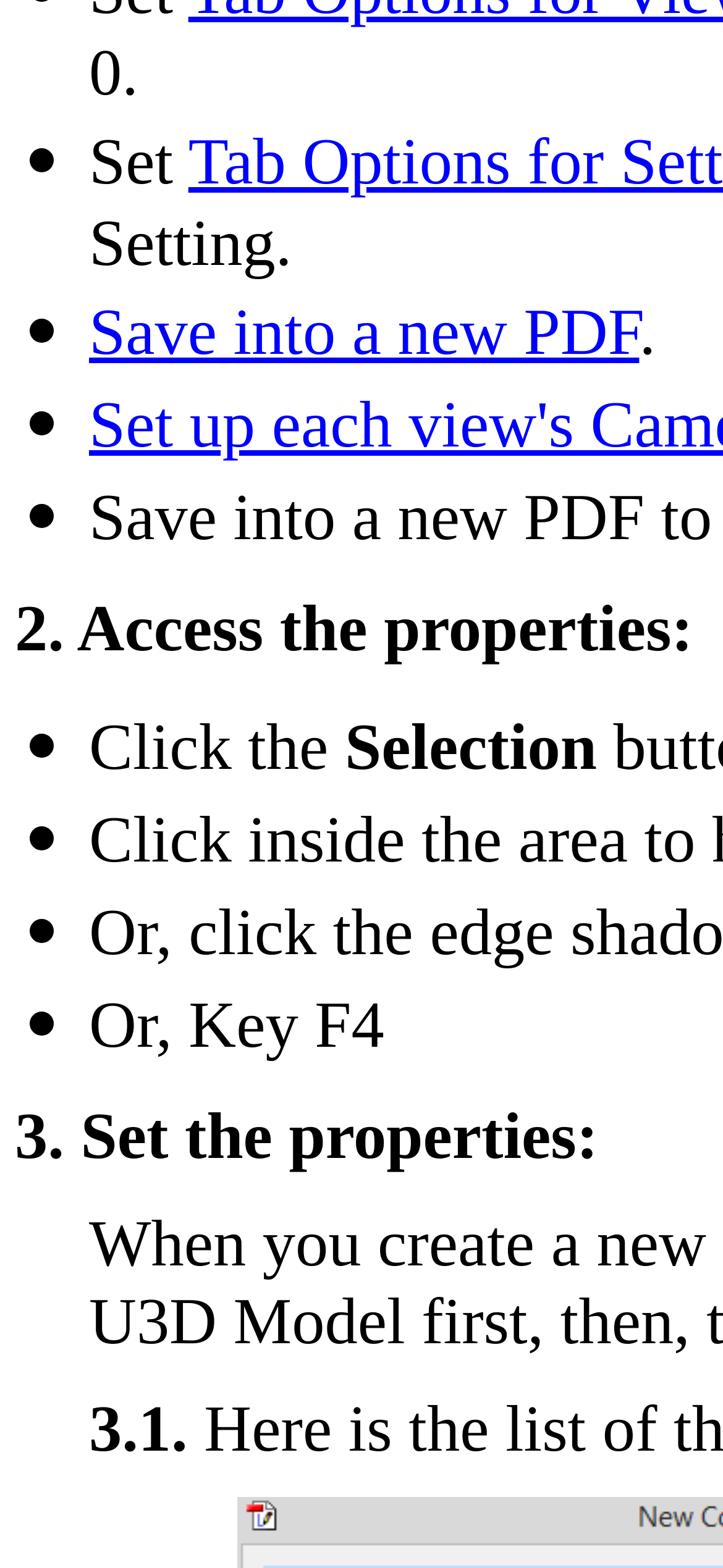What is the alternative to clicking the Selection?
Examine the screenshot and reply with a single word or phrase.

Key F4